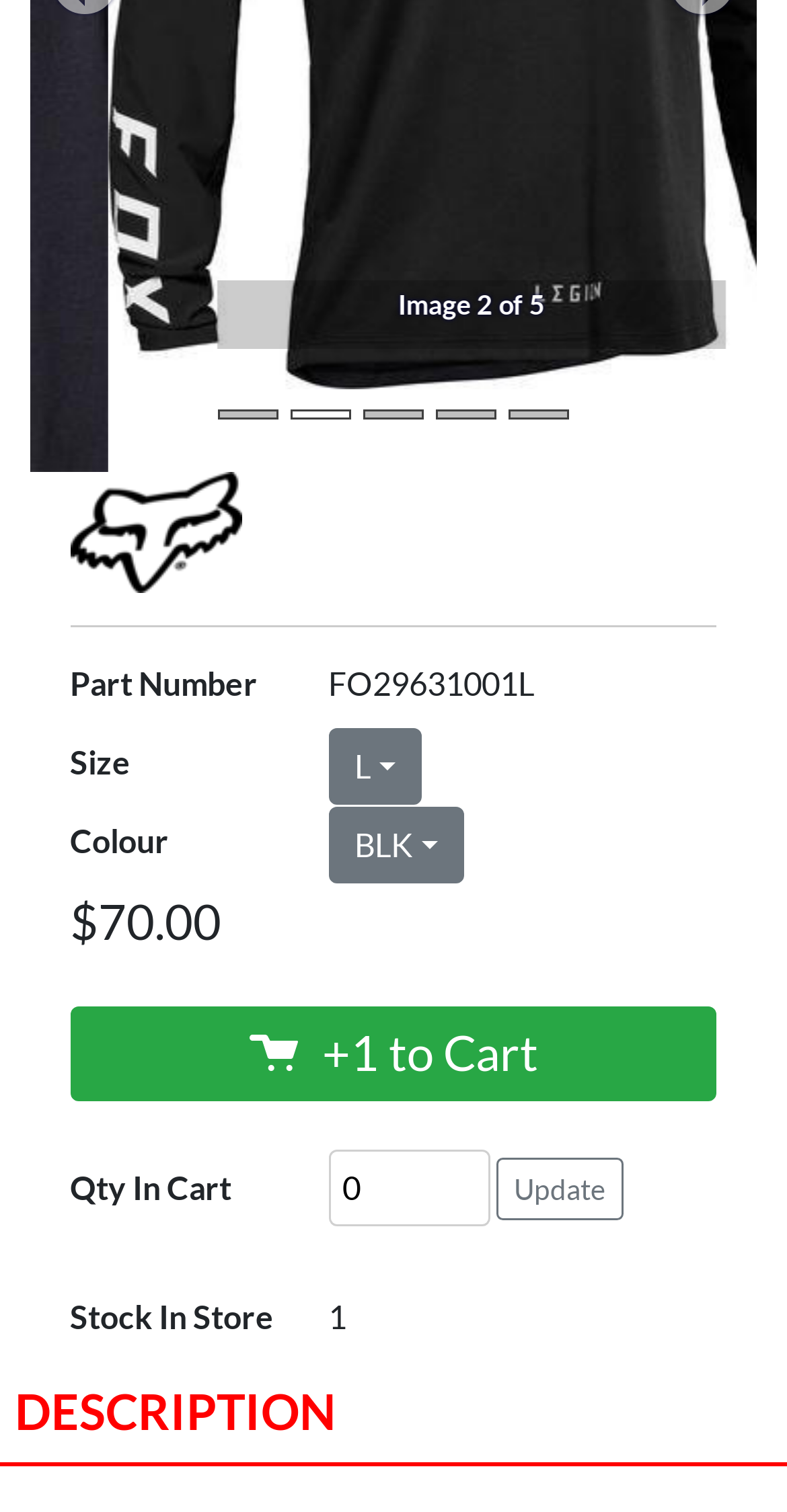Refer to the screenshot and give an in-depth answer to this question: What is the colour of the product?

The colour of the product can be found in the section labeled 'Colour' which is located above the 'Qty In Cart' section. The button 'BLK' is displayed in this section.